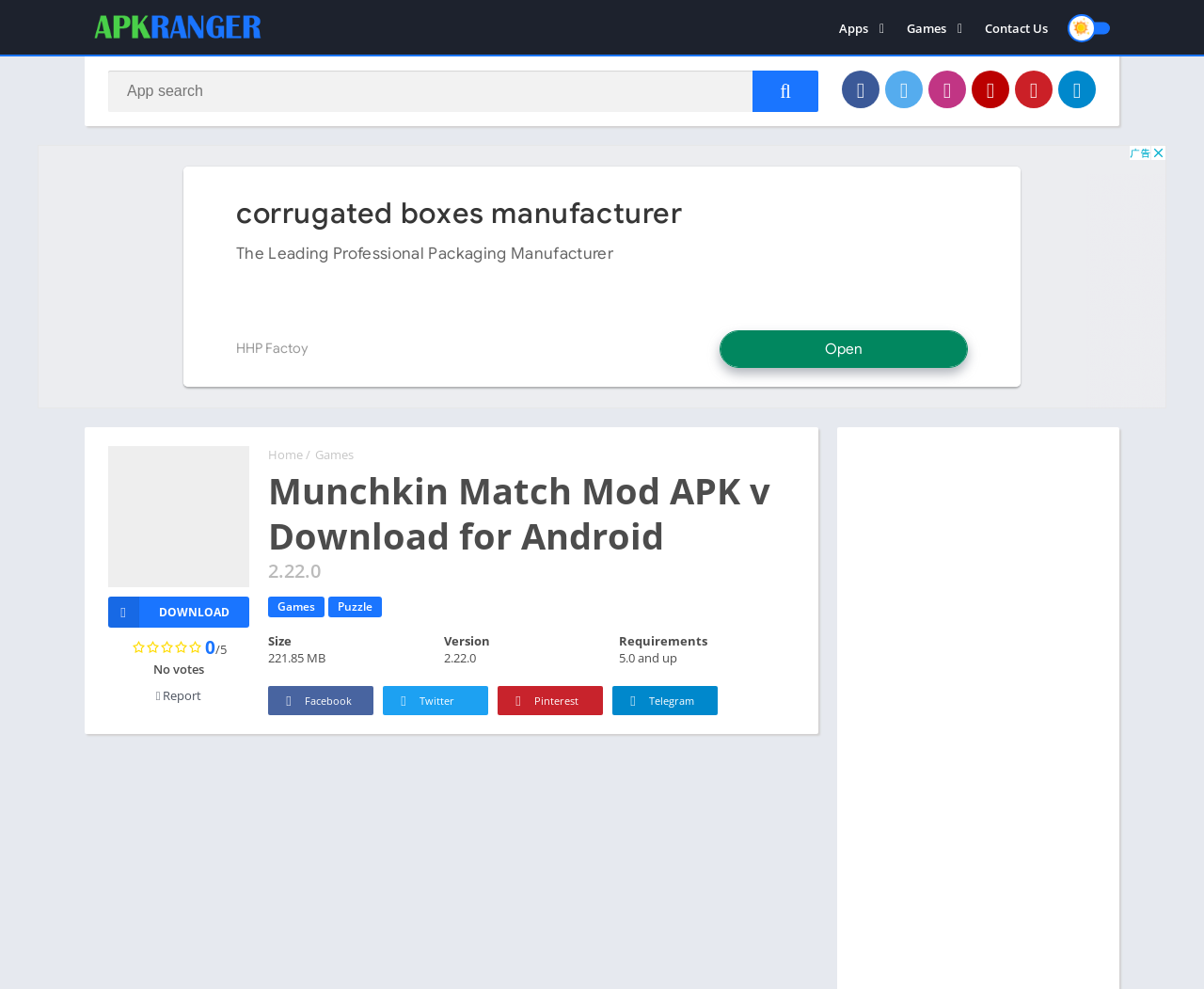Identify the bounding box coordinates of the region that should be clicked to execute the following instruction: "Search for an app".

[0.09, 0.071, 0.68, 0.113]